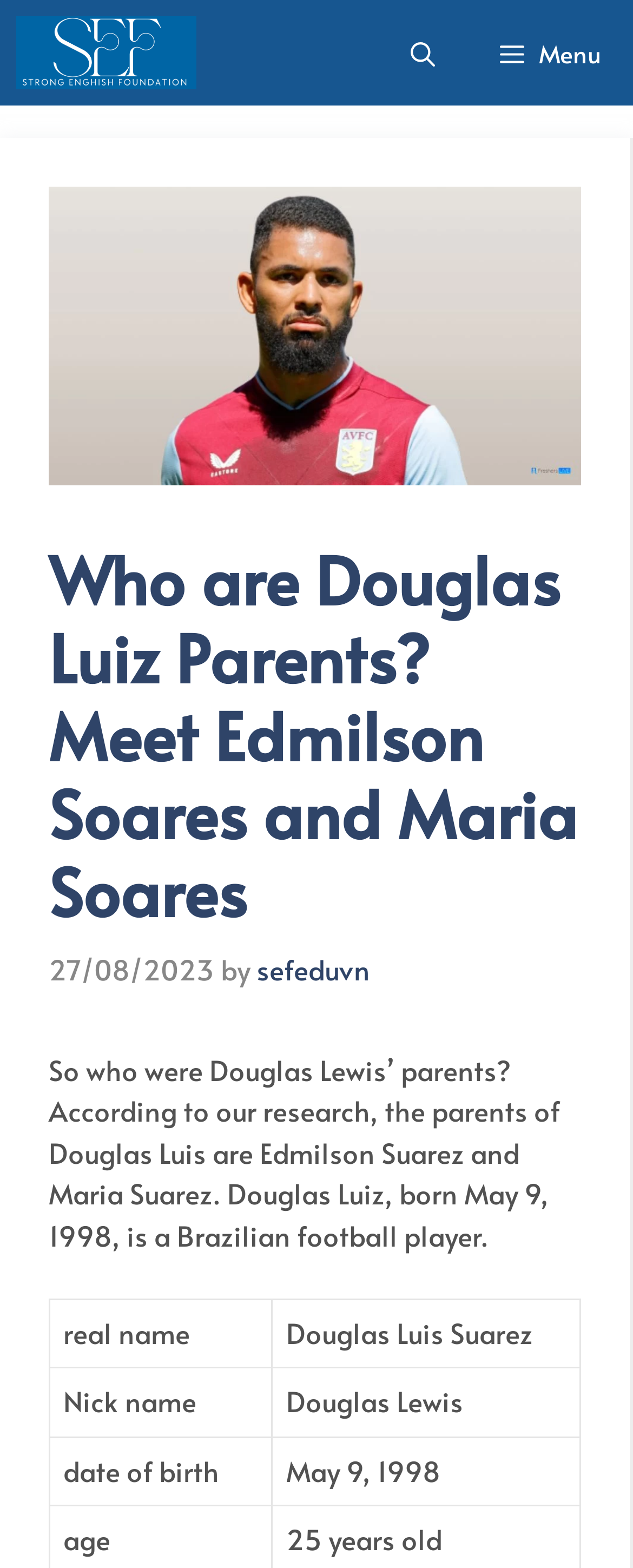Bounding box coordinates are specified in the format (top-left x, top-left y, bottom-right x, bottom-right y). All values are floating point numbers bounded between 0 and 1. Please provide the bounding box coordinate of the region this sentence describes: sefeduvn

[0.405, 0.605, 0.585, 0.63]